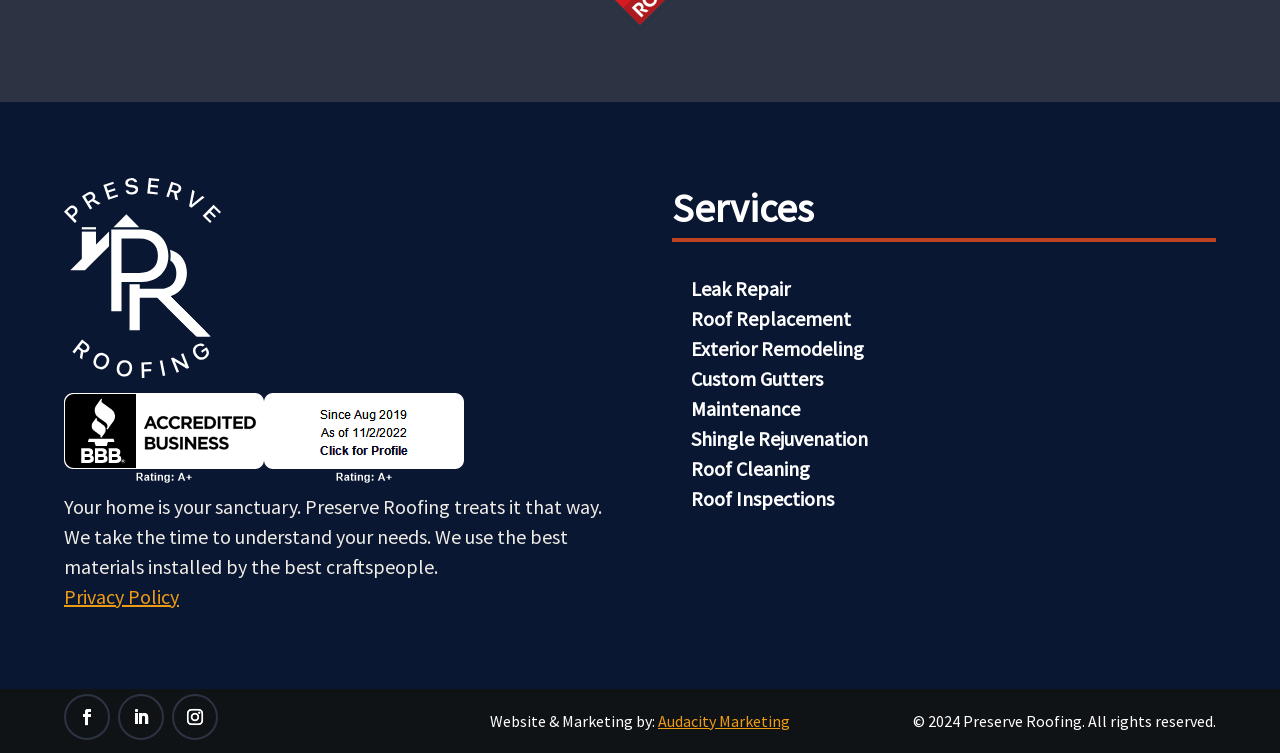Determine the bounding box coordinates for the clickable element to execute this instruction: "Click the link to view the BBB Business Review". Provide the coordinates as four float numbers between 0 and 1, i.e., [left, top, right, bottom].

[0.05, 0.618, 0.362, 0.649]